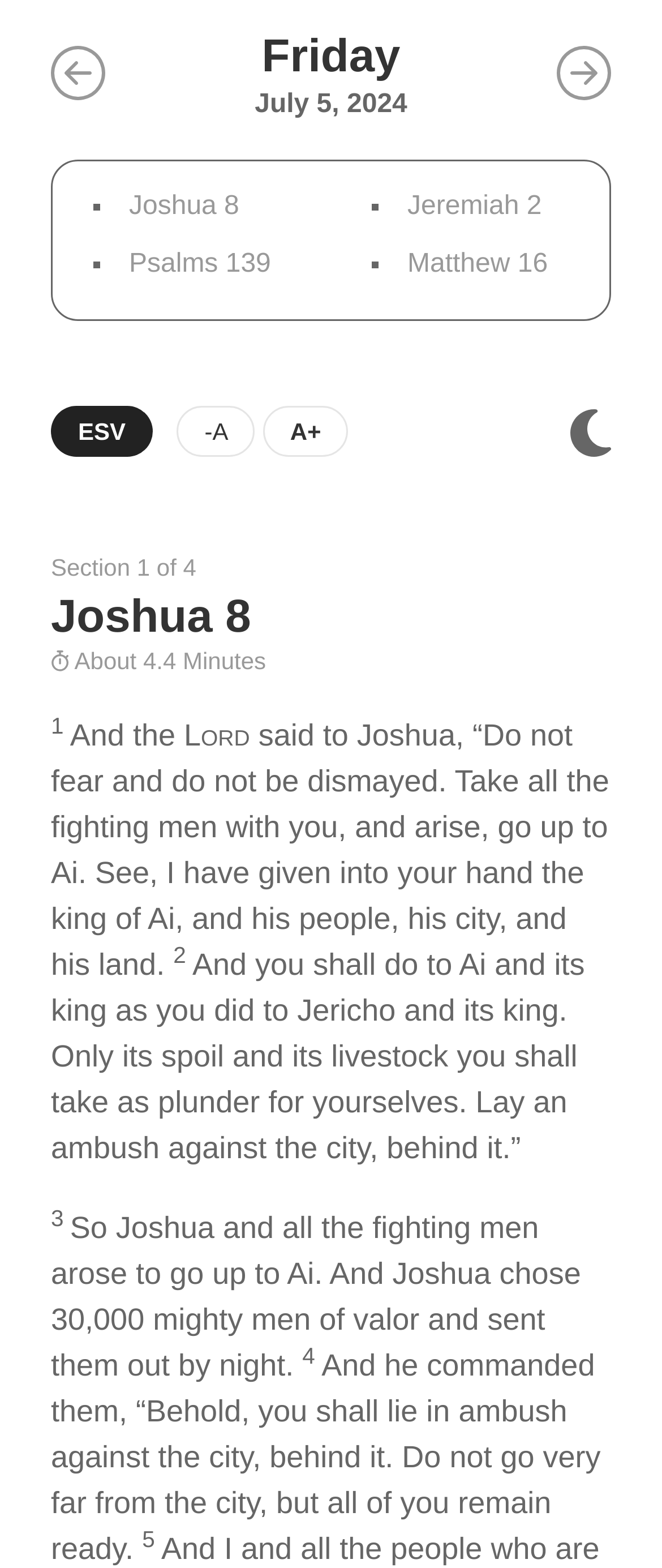Please give a succinct answer using a single word or phrase:
How many minutes does it take to read this section?

About 4.4 Minutes